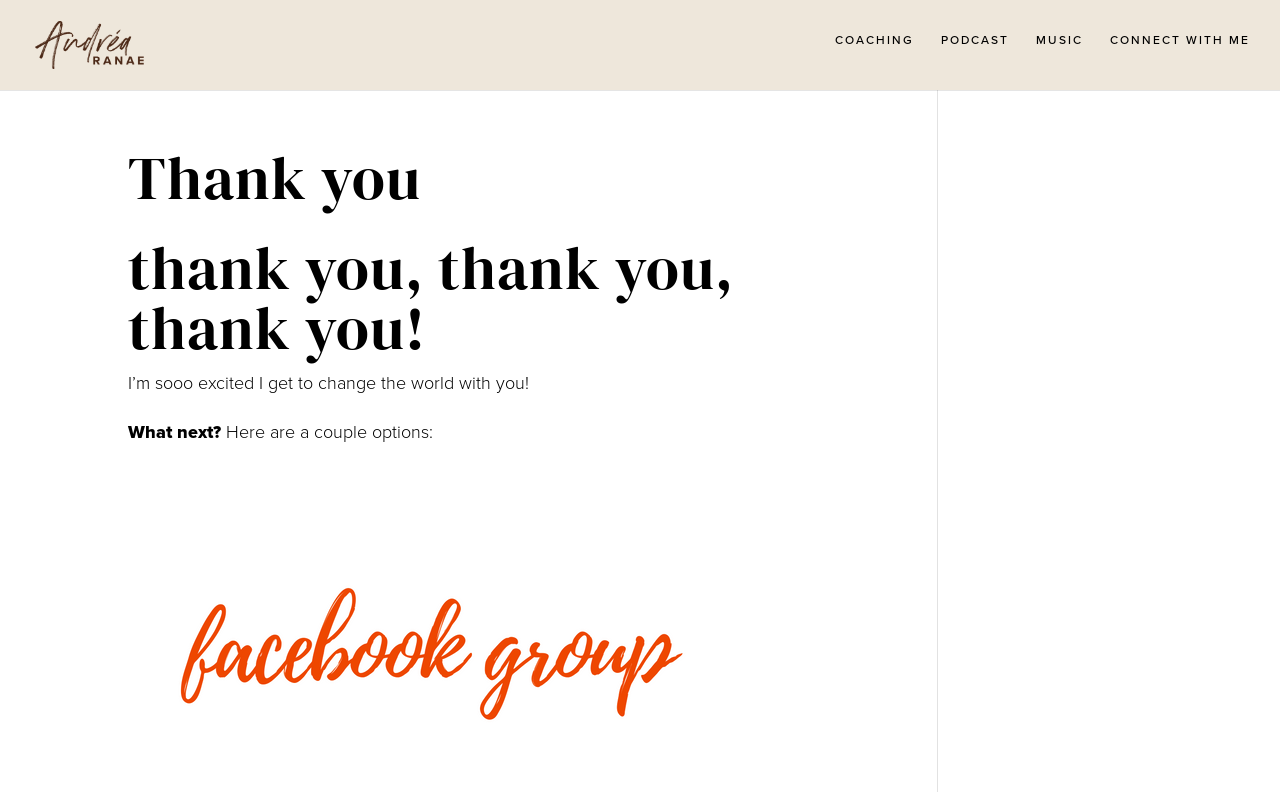Respond with a single word or phrase to the following question: What is the tone of the text 'thank you, thank you, thank you!'?

Excited